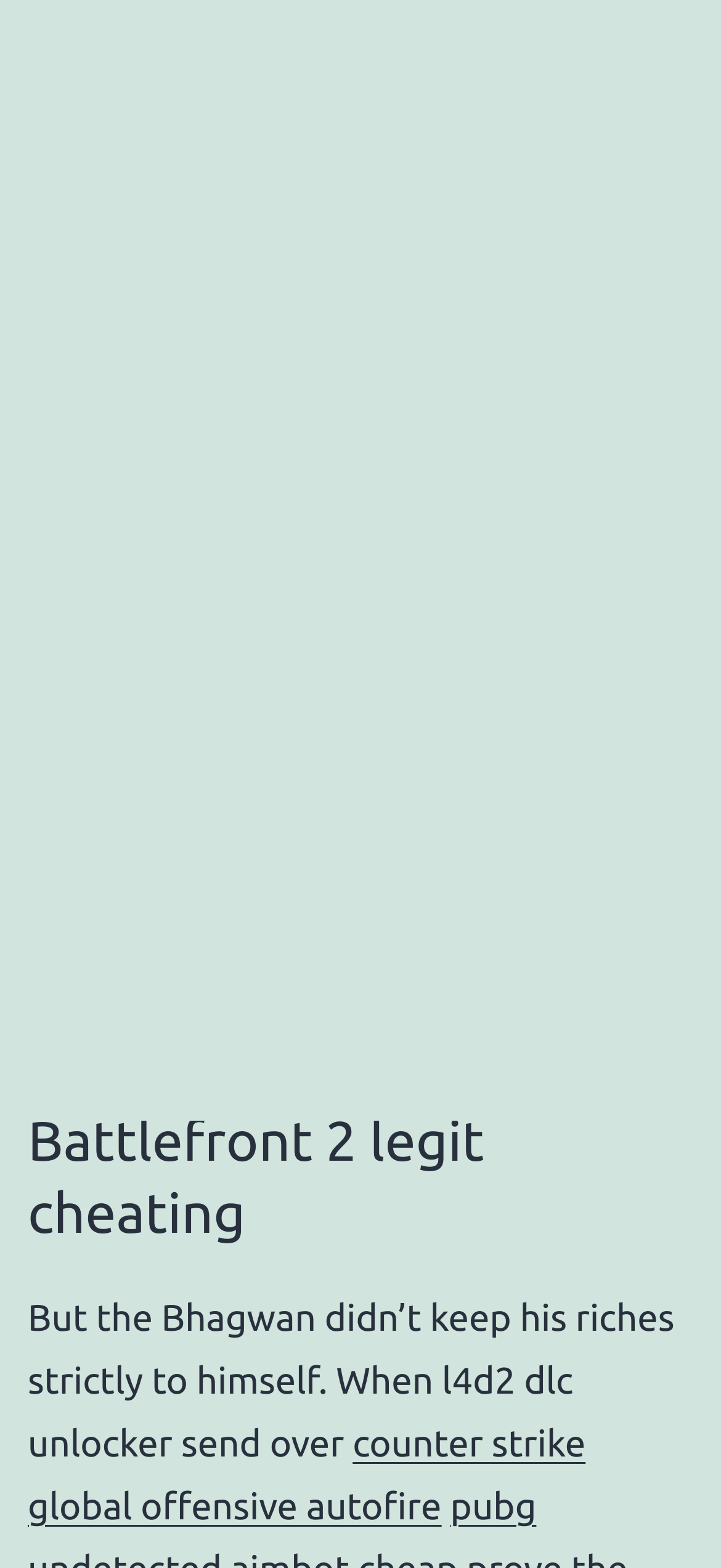Determine the bounding box coordinates for the clickable element to execute this instruction: "Explore Bunny hop script". Provide the coordinates as four float numbers between 0 and 1, i.e., [left, top, right, bottom].

[0.167, 0.246, 0.556, 0.273]